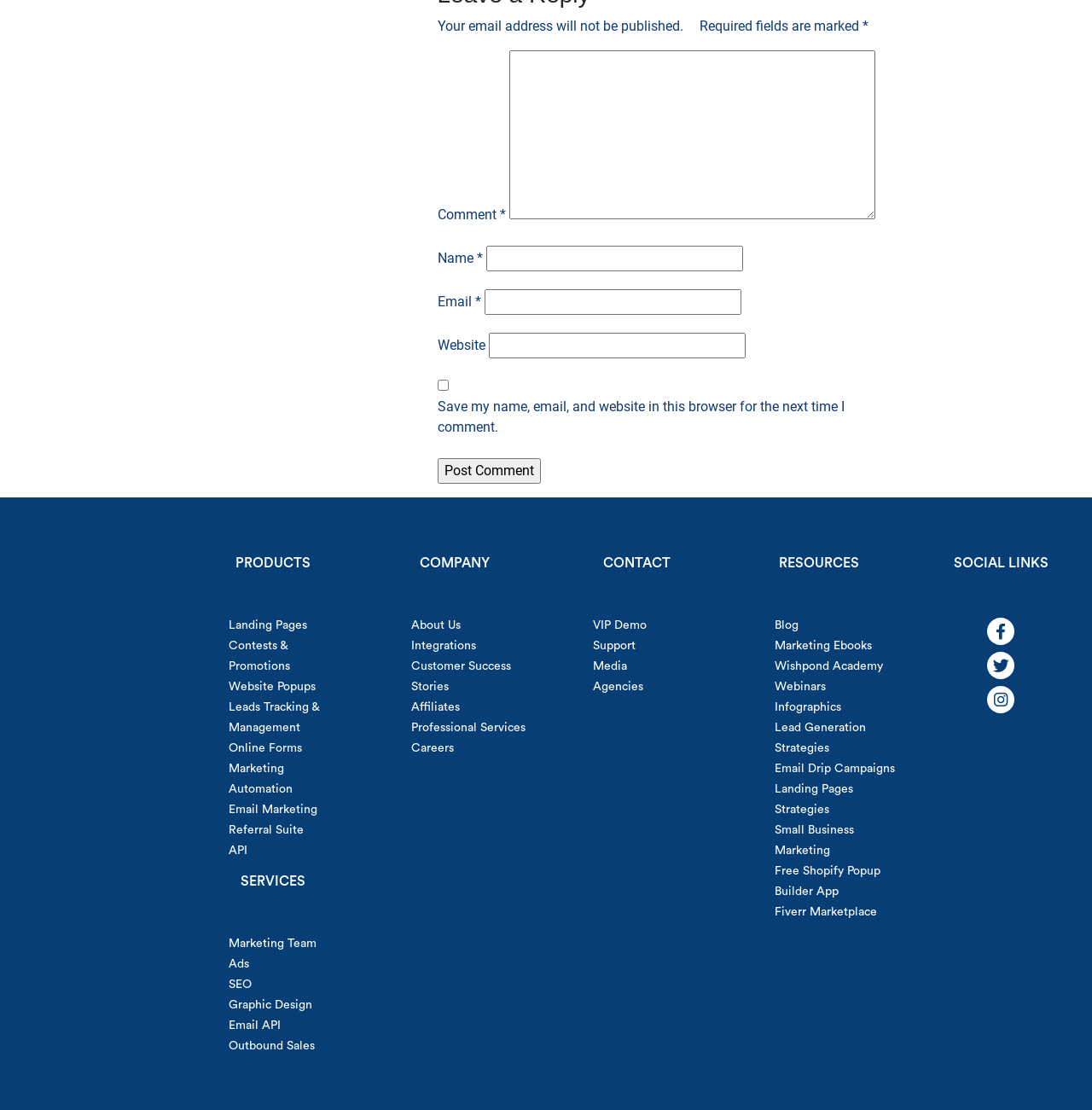Determine the coordinates of the bounding box that should be clicked to complete the instruction: "Apply for the program through the TRA Online Portal". The coordinates should be represented by four float numbers between 0 and 1: [left, top, right, bottom].

None